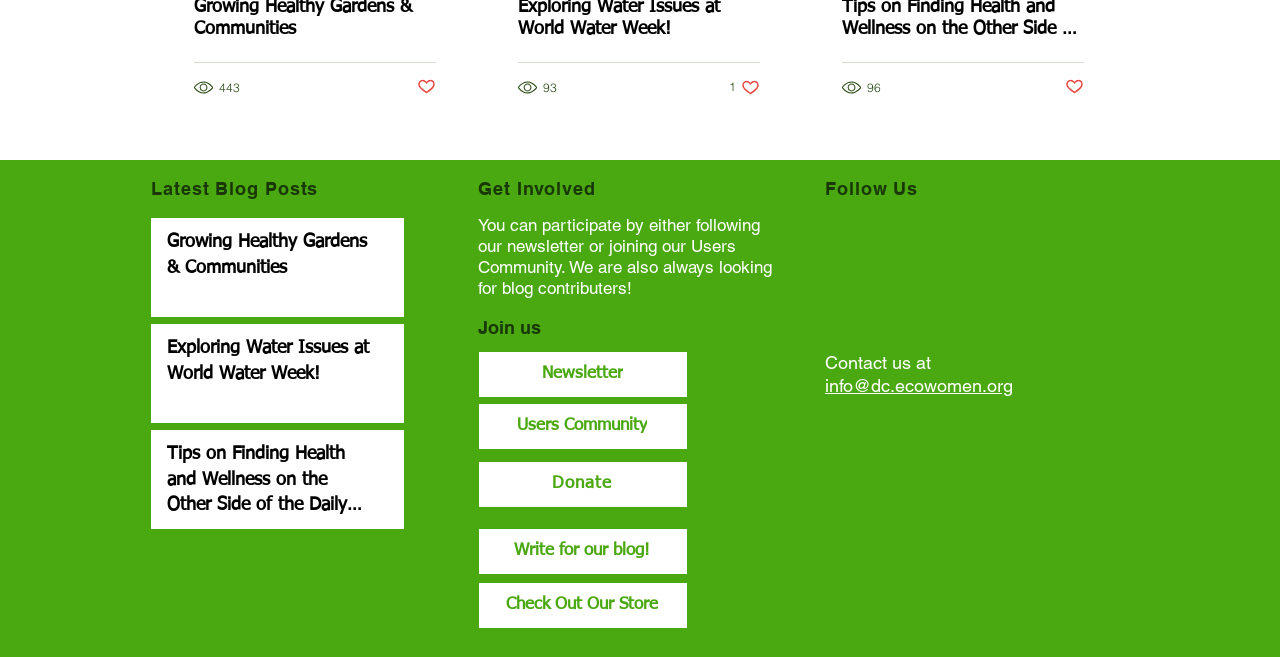Please determine the bounding box coordinates of the clickable area required to carry out the following instruction: "Donate to the organization". The coordinates must be four float numbers between 0 and 1, represented as [left, top, right, bottom].

[0.373, 0.701, 0.538, 0.773]